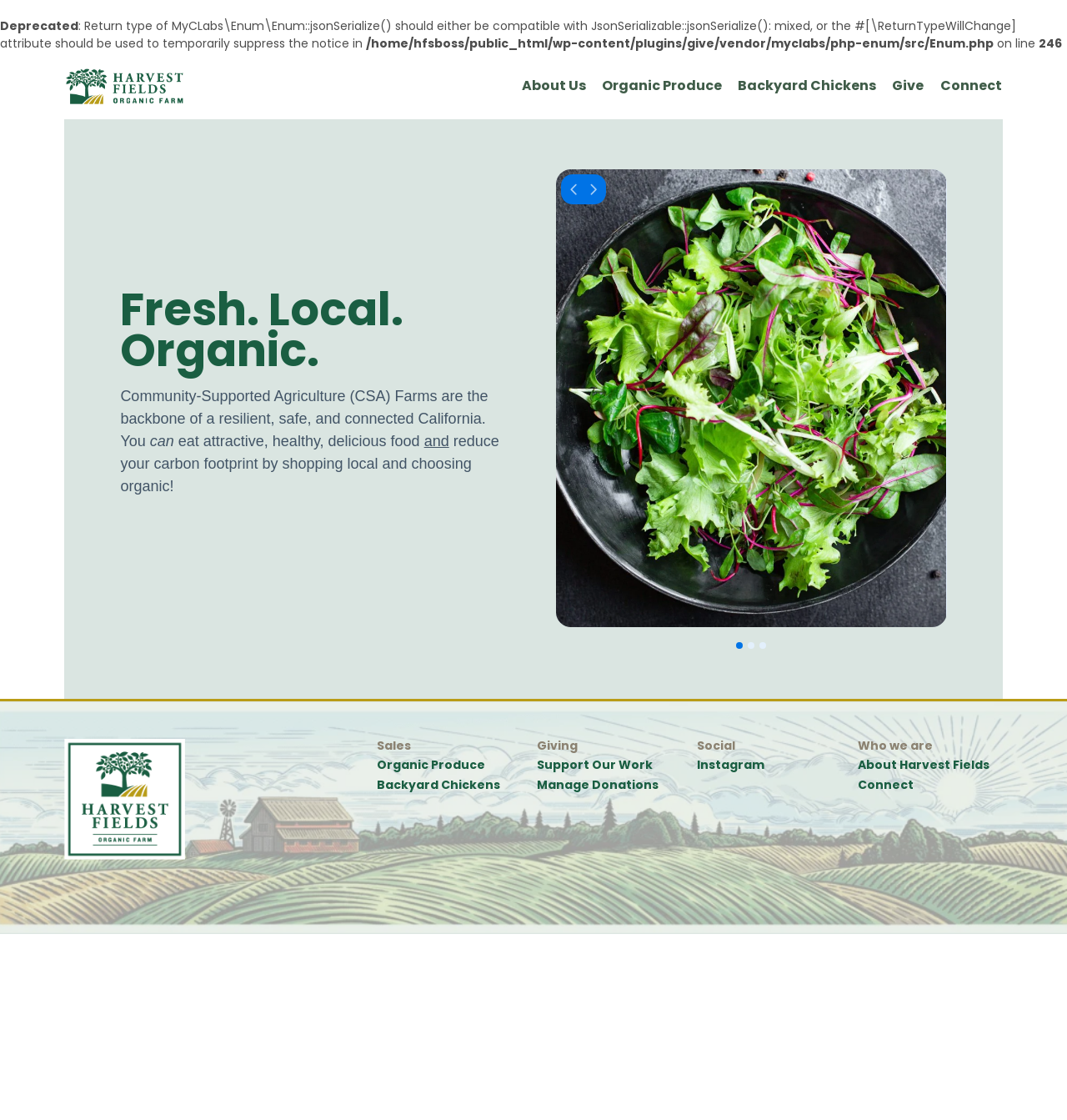Pinpoint the bounding box coordinates of the area that must be clicked to complete this instruction: "View Organic Produce".

[0.557, 0.064, 0.684, 0.082]